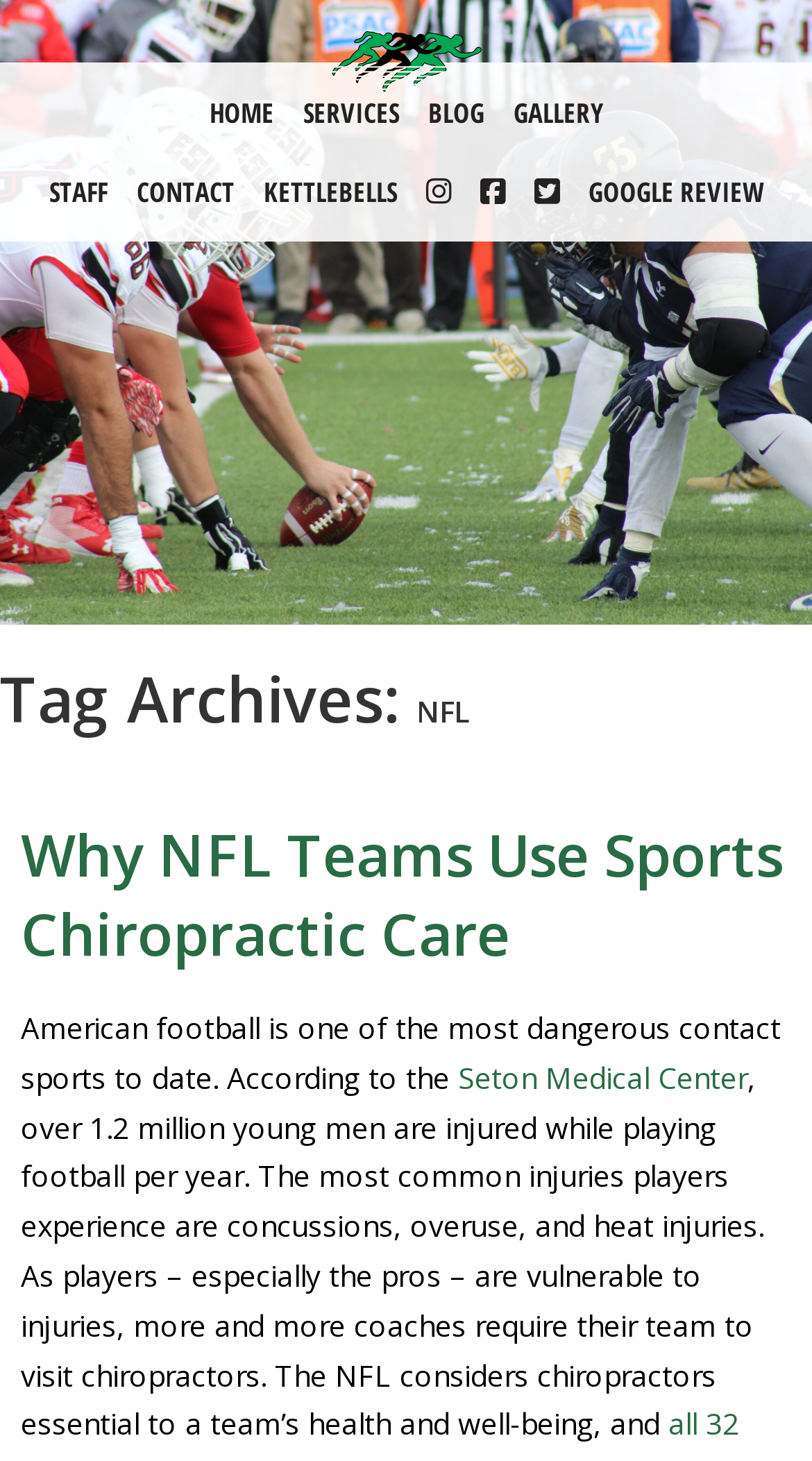What is the topic of the main article? Analyze the screenshot and reply with just one word or a short phrase.

NFL and chiropractic care